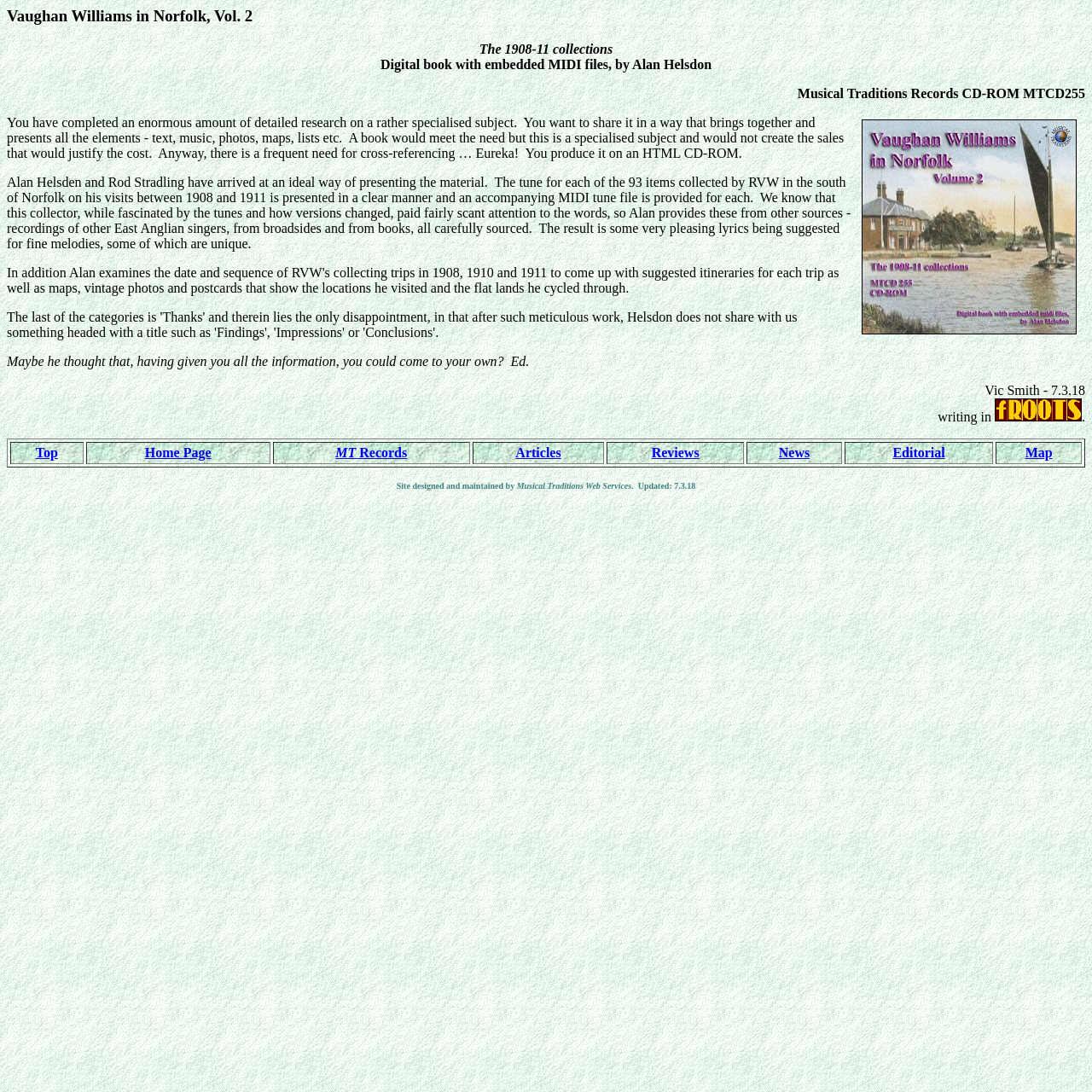What type of files are embedded in the digital book?
Carefully examine the image and provide a detailed answer to the question.

The webpage mentions 'Digital book with embedded MIDI files, by Alan Helsdon', which indicates that the digital book contains MIDI files.